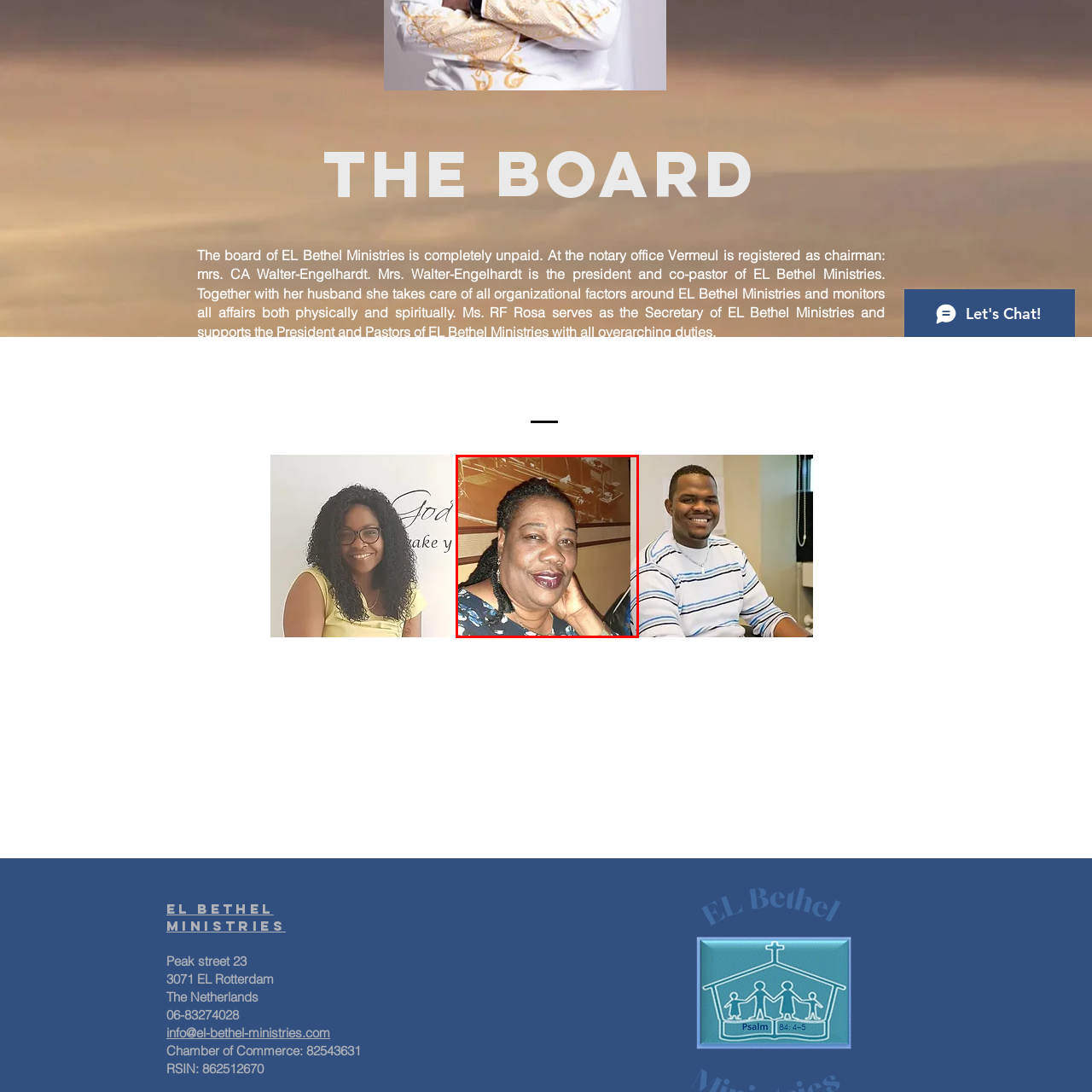Look at the image inside the red box and answer the question with a single word or phrase:
What is the woman's role in the EL Bethel Ministries organization?

Leadership